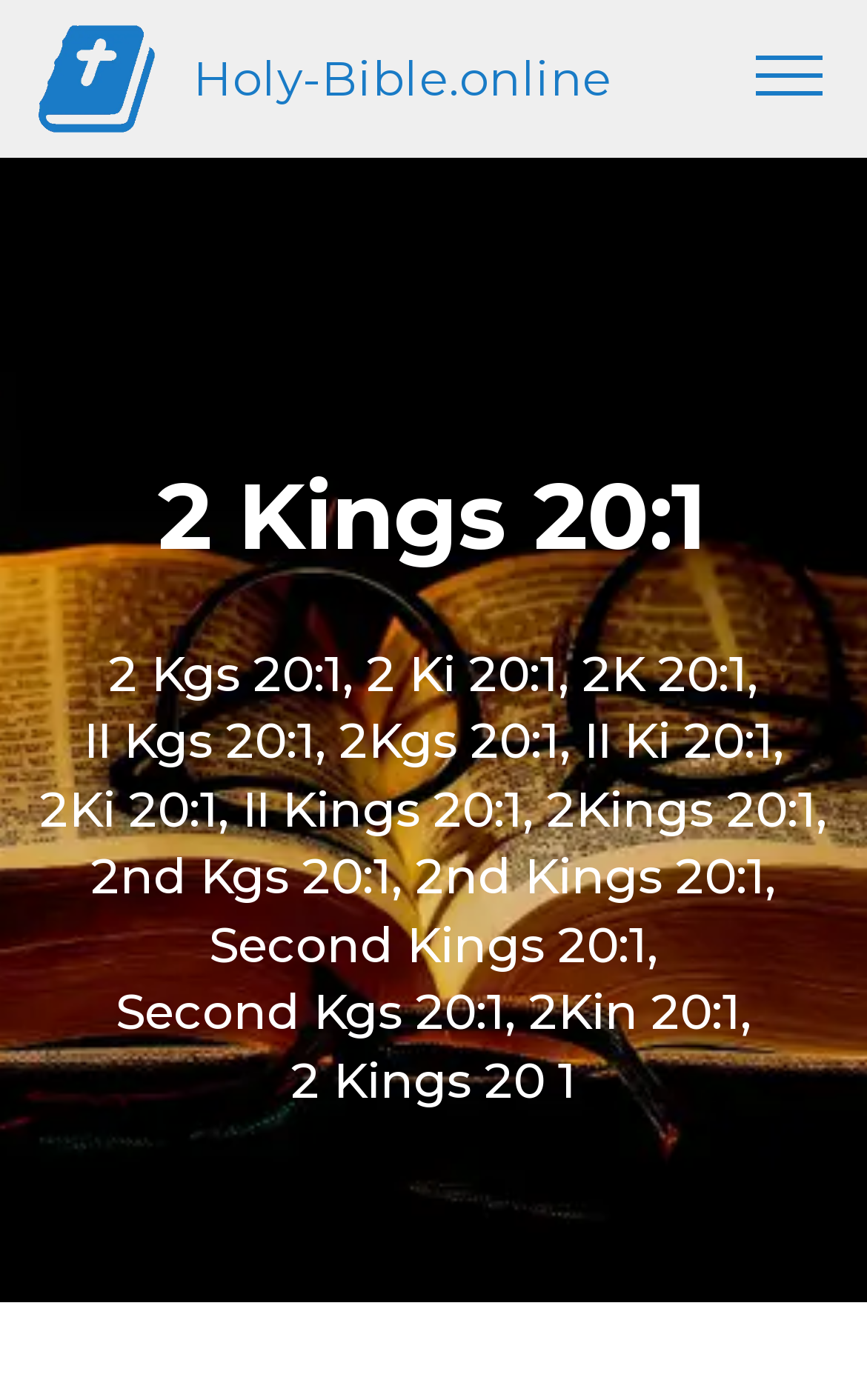Using the element description: "parent_node: Holy-Bible.online", determine the bounding box coordinates. The coordinates should be in the format [left, top, right, bottom], with values between 0 and 1.

[0.872, 0.04, 0.949, 0.075]